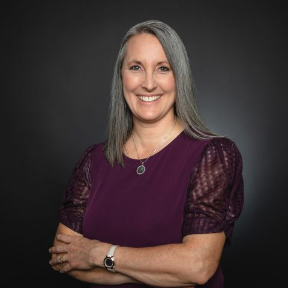Please examine the image and answer the question with a detailed explanation:
What is Marquelle's mission focused on?

According to the caption, Marquelle's mission is focused on empowering women and teens who struggle with identity and personal challenges, which indicates her dedication to supporting and guiding this specific demographic.